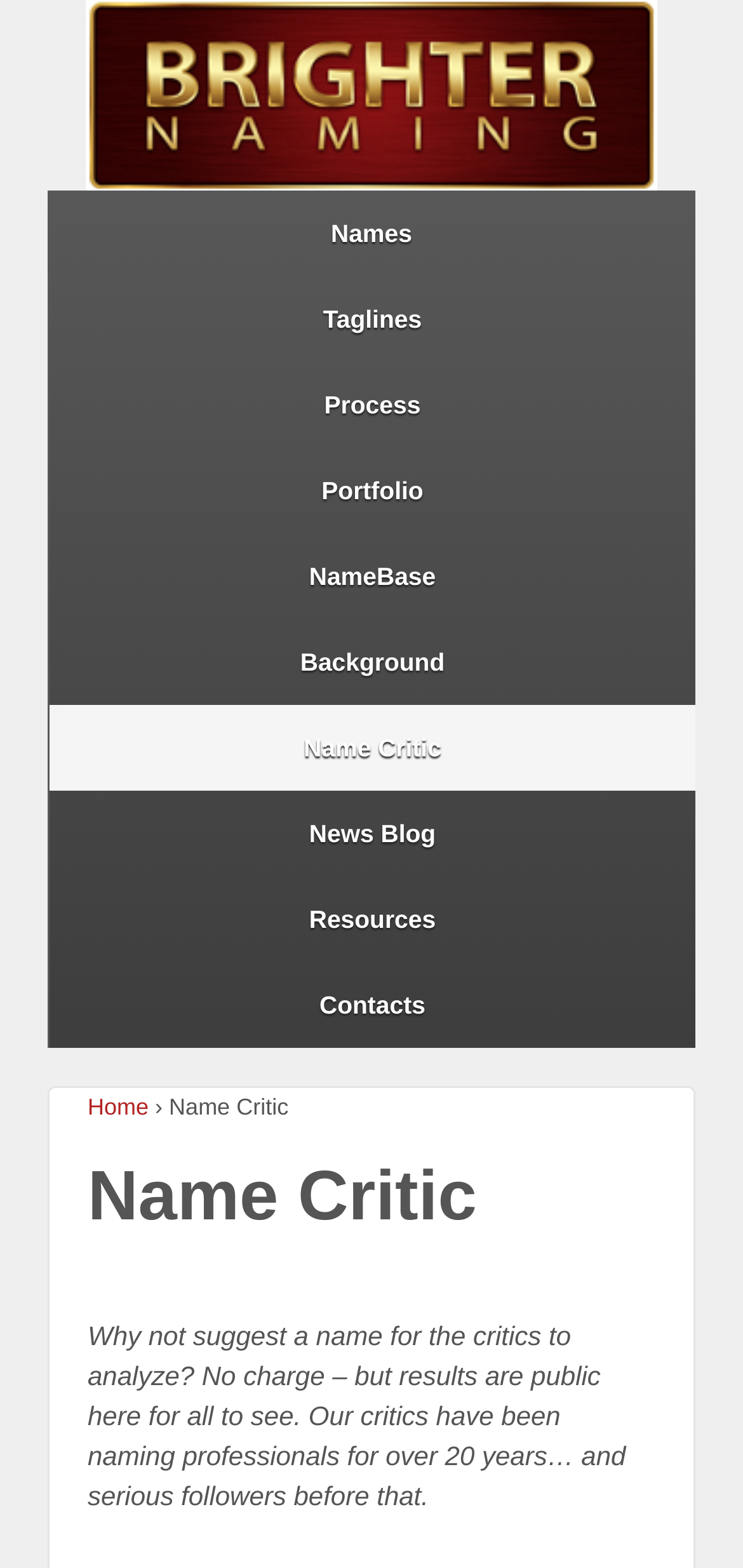Highlight the bounding box coordinates of the element you need to click to perform the following instruction: "Click on the Brighter Naming link."

[0.115, 0.049, 0.885, 0.069]